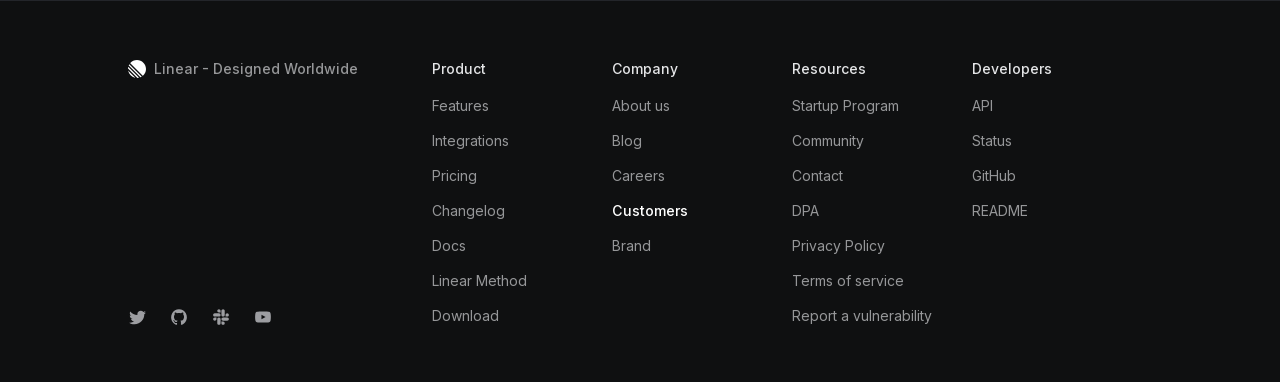What is the logo of the website?
Please answer the question with a single word or phrase, referencing the image.

Linear Logo